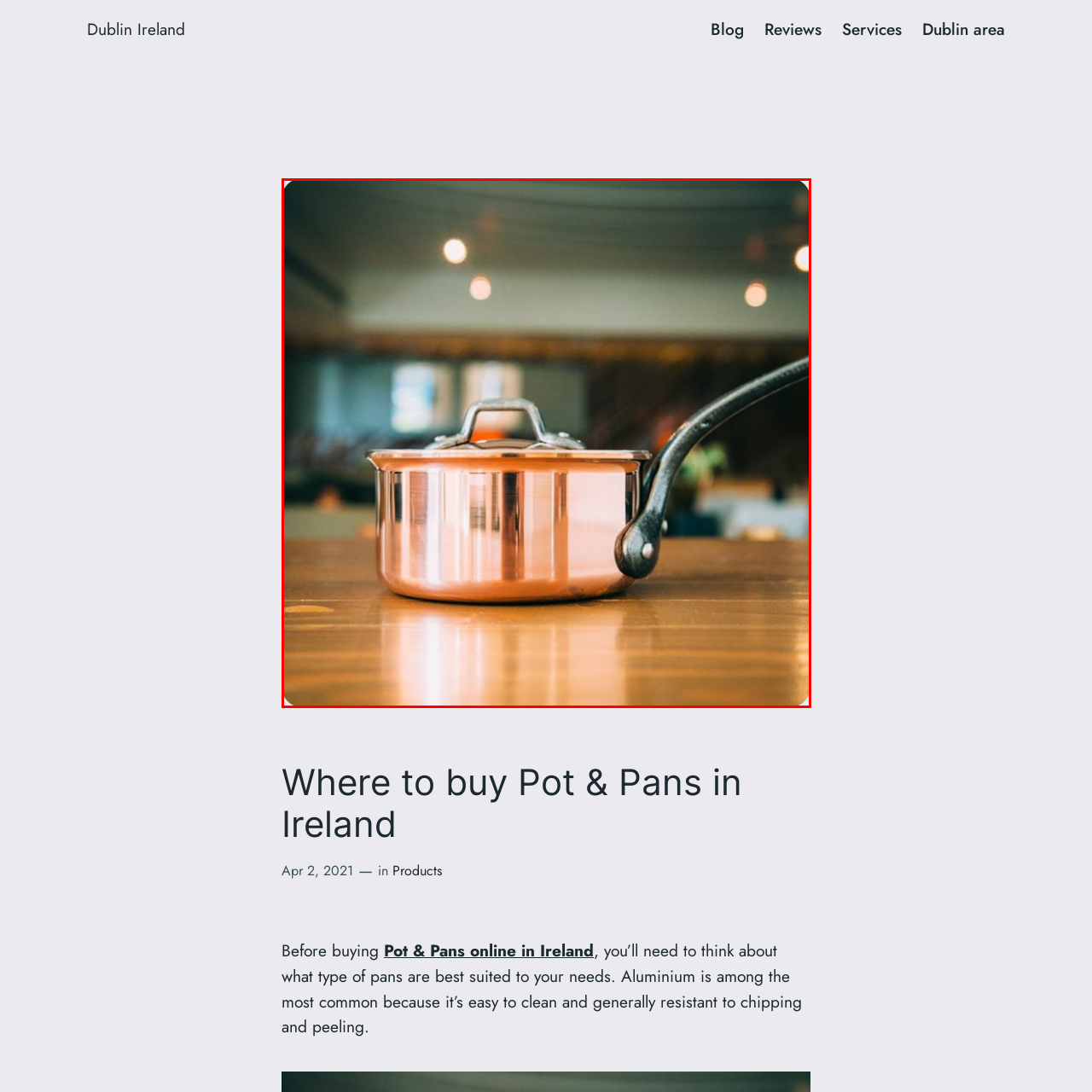What is the color of the pot's handle?
Refer to the image enclosed in the red bounding box and answer the question thoroughly.

The caption describes the pot as having a sturdy black handle, which suggests that the handle is made of a black material.